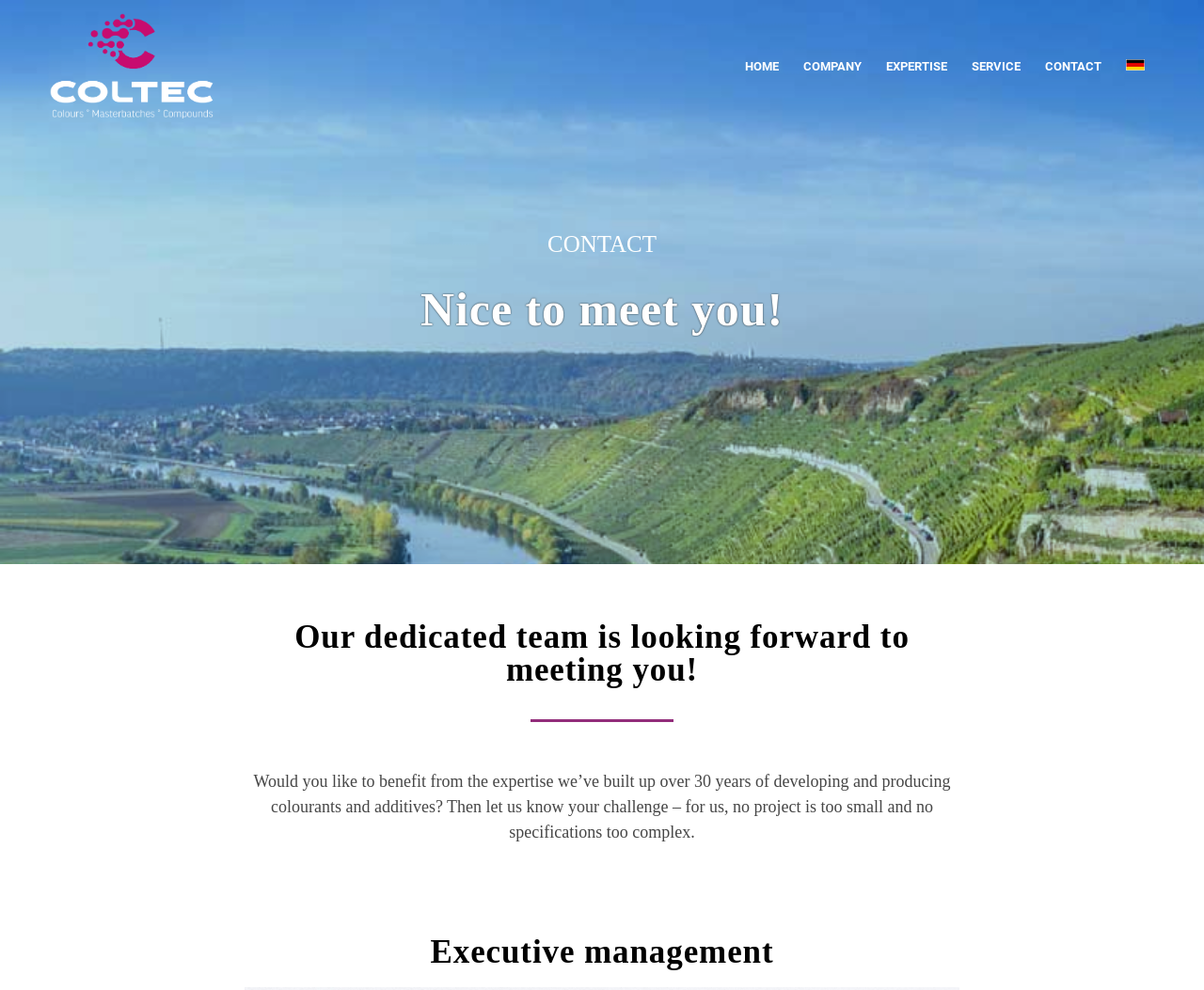What is the section below the 'CONTACT' heading about?
Craft a detailed and extensive response to the question.

The section below the 'CONTACT' heading is about executive management, as indicated by the heading 'Executive management'.